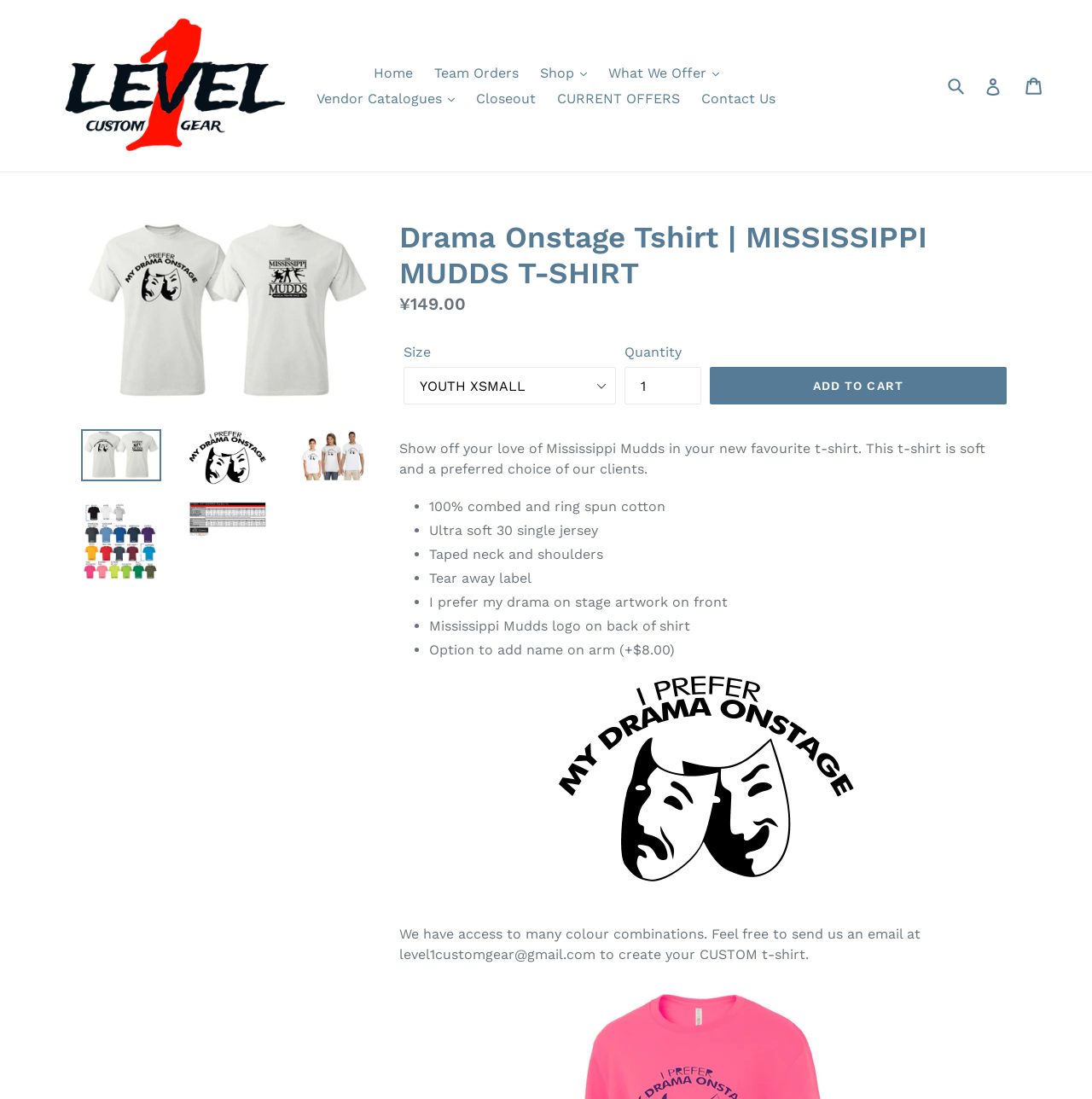Give a full account of the webpage's elements and their arrangement.

This webpage is an e-commerce page for a custom t-shirt, specifically the "Drama Onstage Tshirt | MISSISSIPPI MUDDS T-SHIRT" from Level ONE Industries Inc. At the top of the page, there is a navigation menu with links to "Home", "Team Orders", "Shop", "What We Offer", "Vendor Catalogues", "Closeout", "CURRENT OFFERS", and "Contact Us". On the right side of the navigation menu, there is a search bar and a "Log in" and "Cart" link.

Below the navigation menu, there is a large image of the t-shirt, followed by a section with three smaller images of different designs related to the t-shirt. 

The main content of the page is divided into two sections. On the left side, there is a product description, which includes the title "Drama Onstage Tshirt | MISSISSIPPI MUDDS T-SHIRT", a regular price of ¥149.00, and a list of features, including the material, softness, and design details. 

On the right side, there is a section to customize the order, with a dropdown menu to select the size, a spin button to select the quantity, and an "ADD TO CART" button. 

At the bottom of the page, there is a paragraph of text describing the customization options for the t-shirt, including the ability to create a custom design by emailing the company.